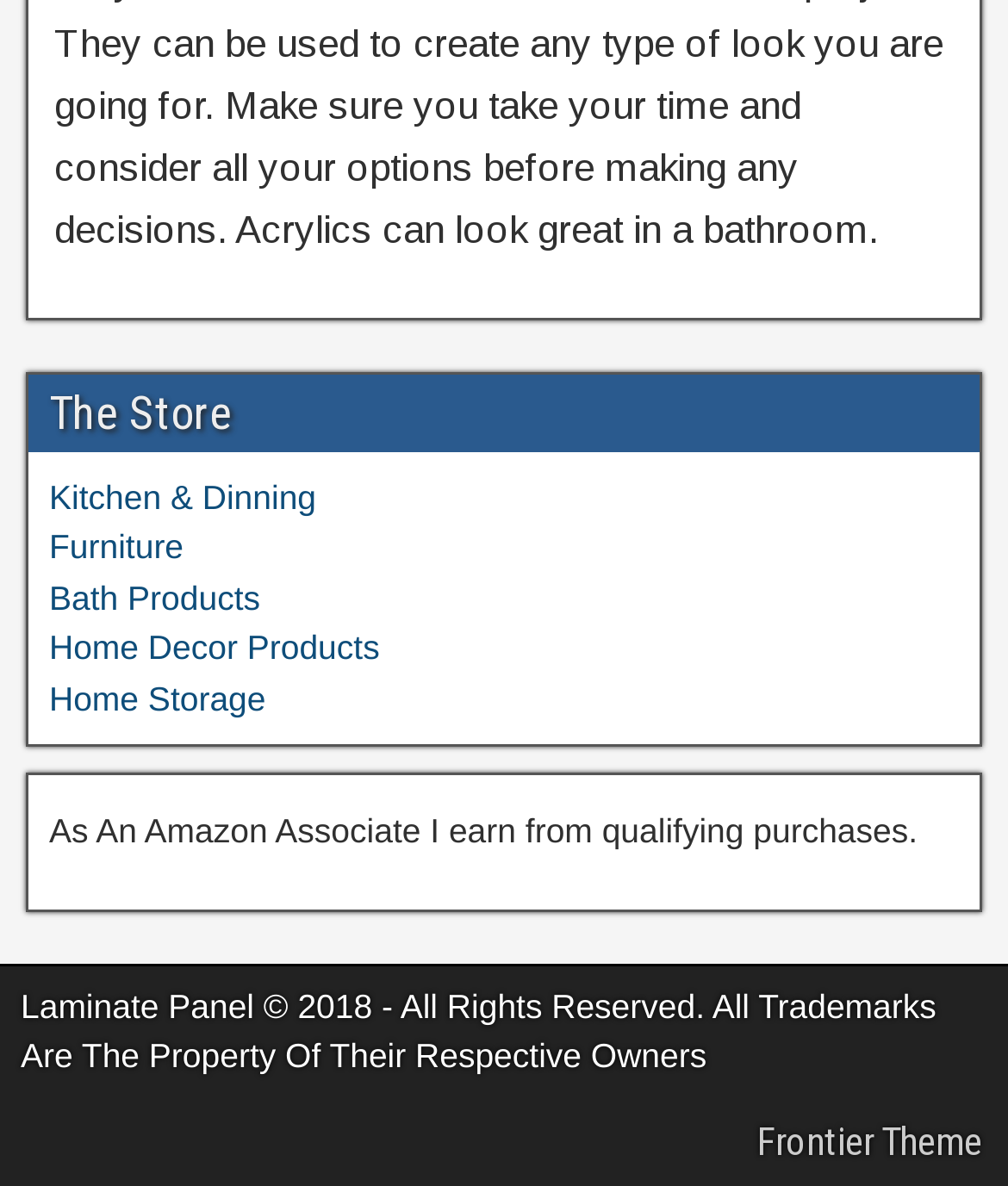Give a one-word or short phrase answer to this question: 
What categories of products are available?

Kitchen, Furniture, etc.